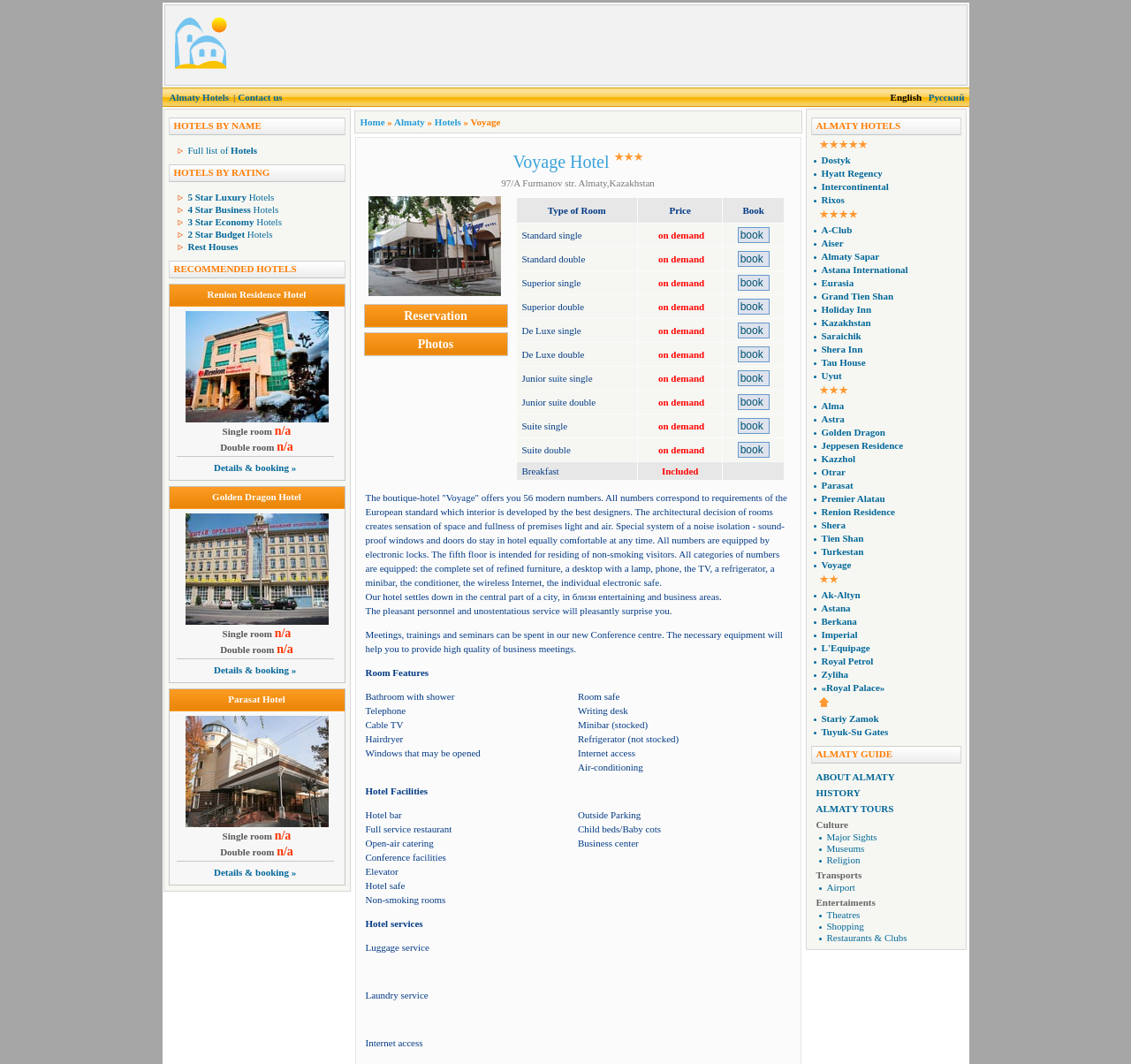Kindly determine the bounding box coordinates of the area that needs to be clicked to fulfill this instruction: "View the 'Photos' of Voyage Hotel".

[0.369, 0.317, 0.401, 0.33]